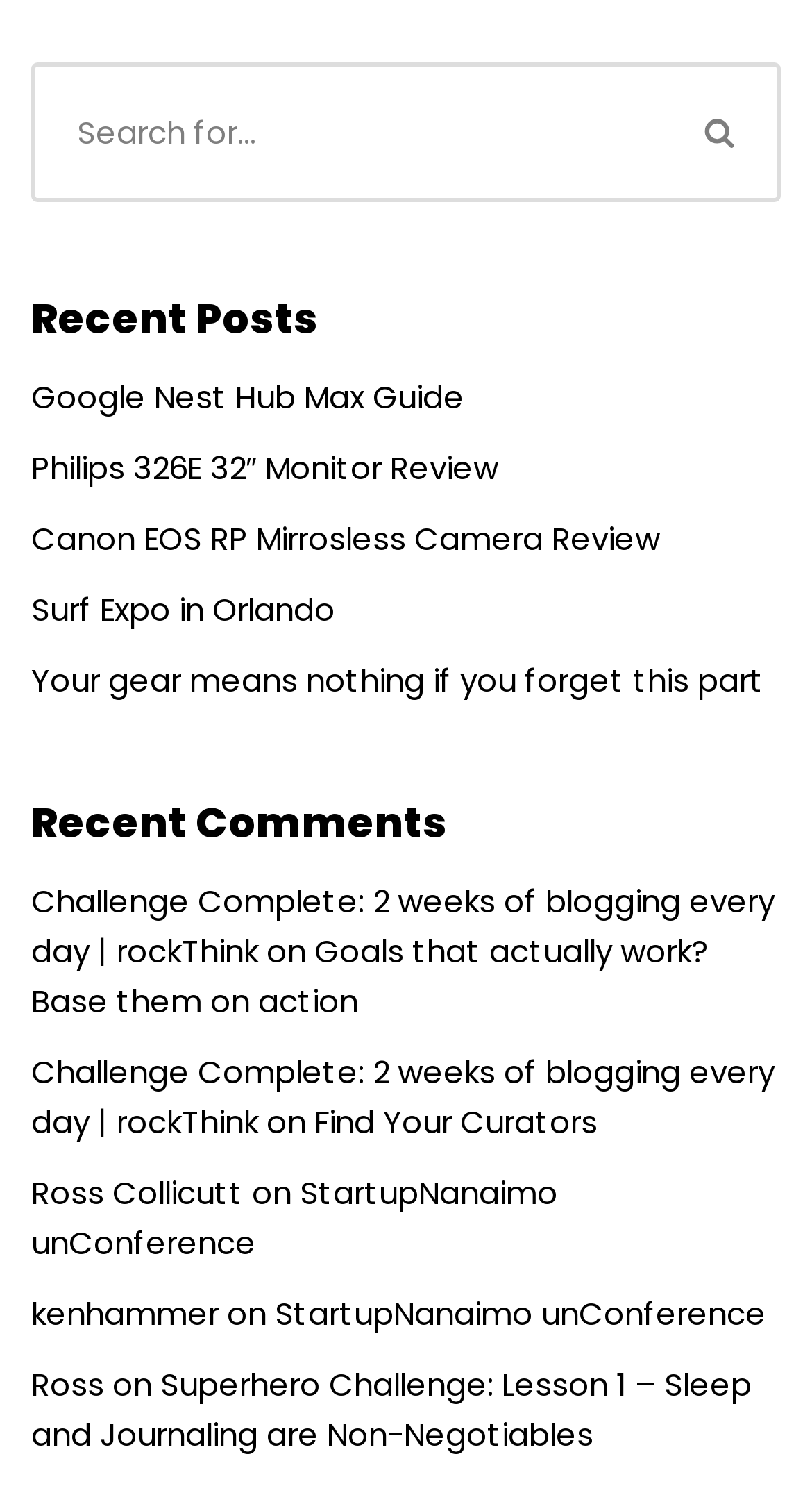Please answer the following question using a single word or phrase: What is the purpose of the search box?

To search the website